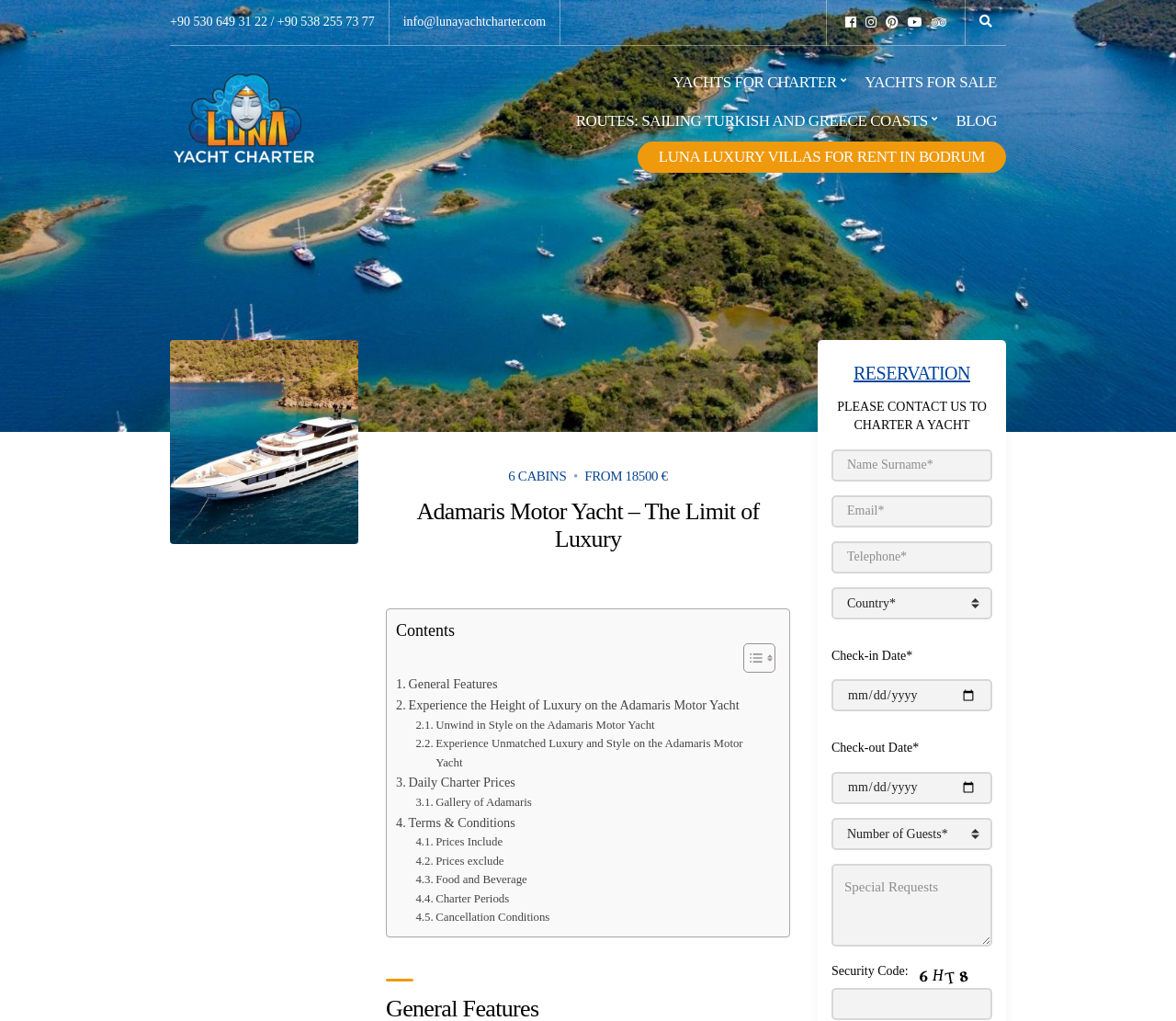Provide a short answer using a single word or phrase for the following question: 
What is the purpose of the 'Toggle Table of Content' button?

To show or hide the table of content